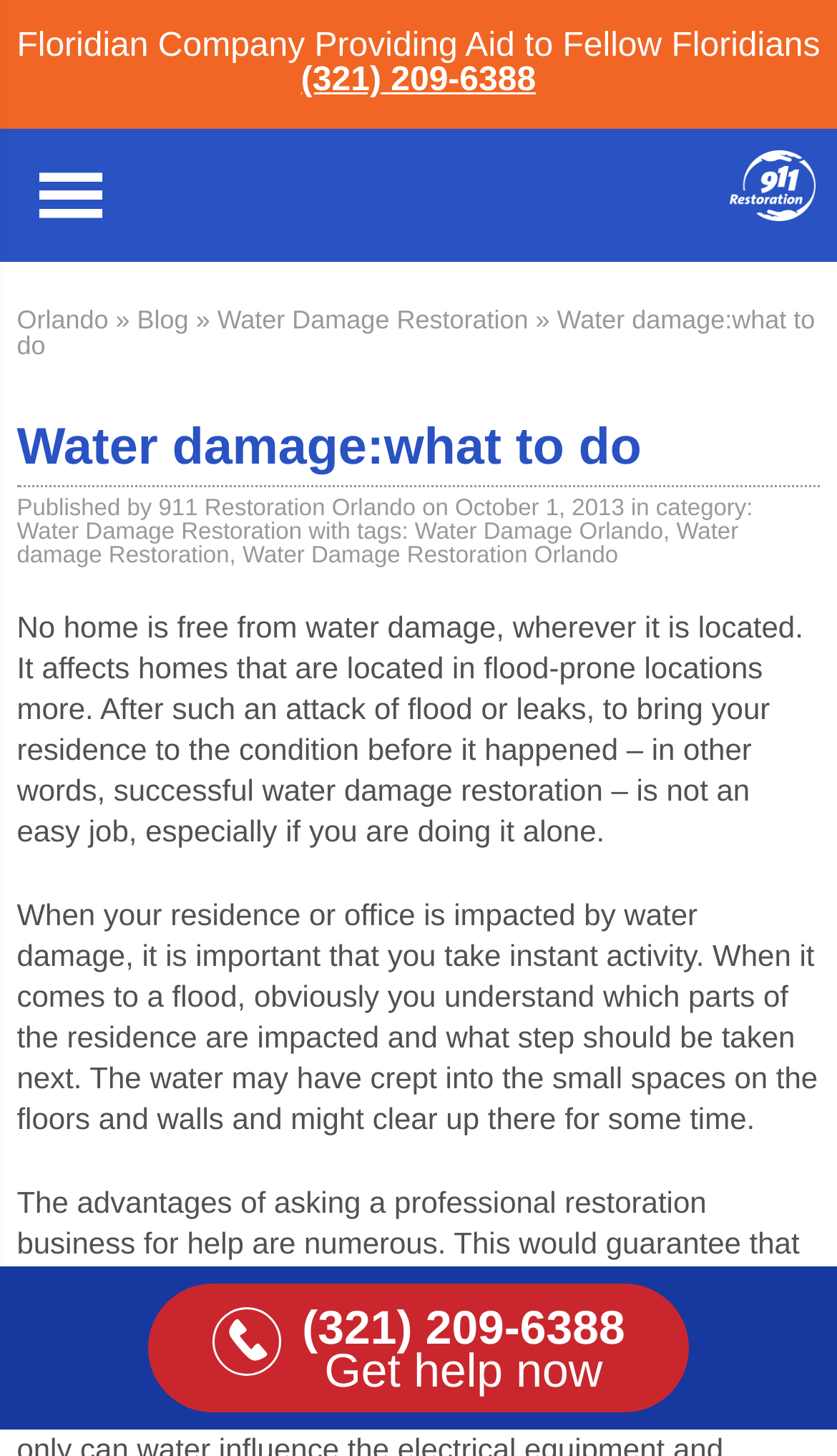Please find the bounding box for the UI element described by: "Water Damage Restoration".

[0.02, 0.356, 0.361, 0.374]